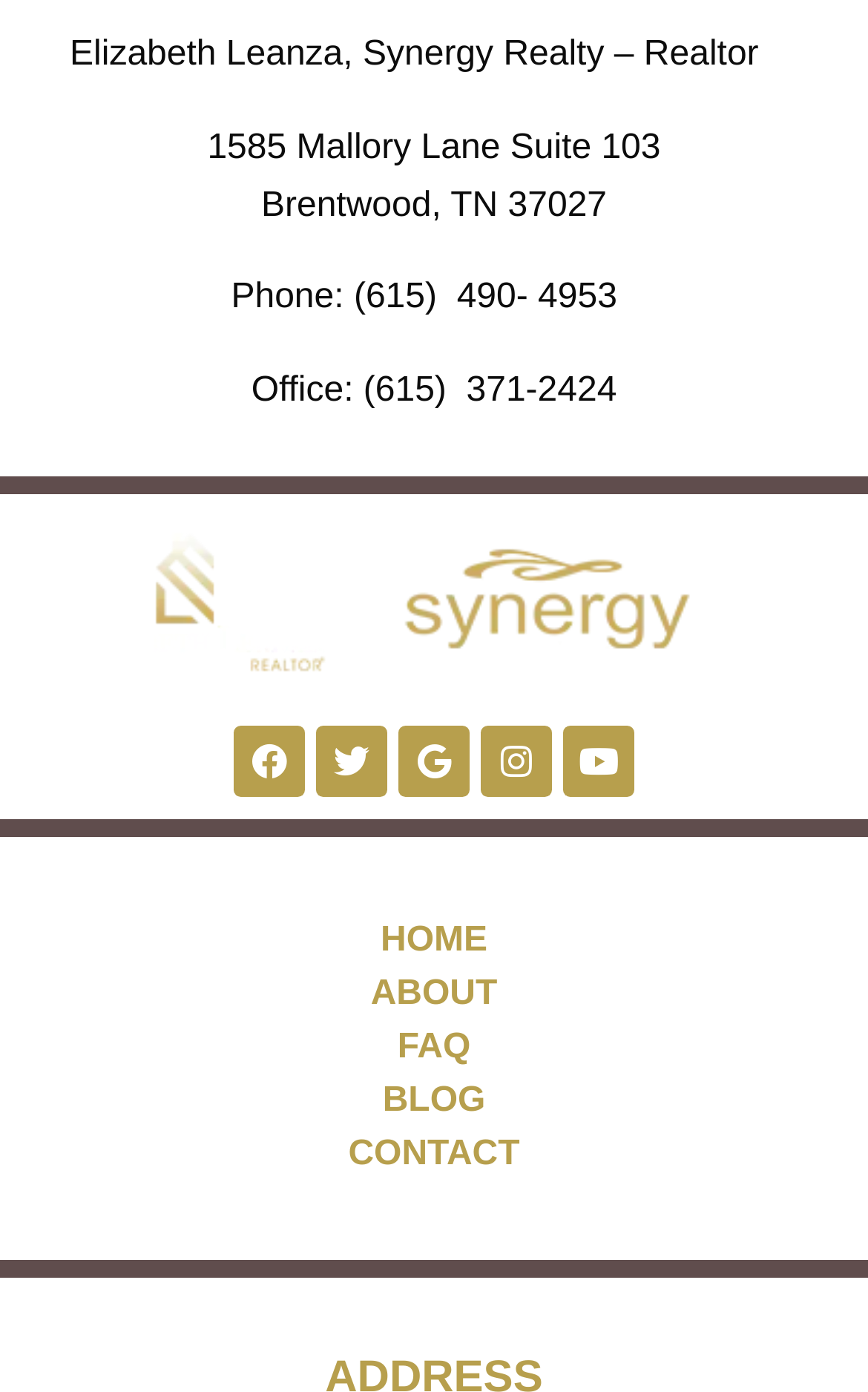Identify the bounding box coordinates of the element to click to follow this instruction: 'Check Instagram profile'. Ensure the coordinates are four float values between 0 and 1, provided as [left, top, right, bottom].

[0.554, 0.522, 0.636, 0.573]